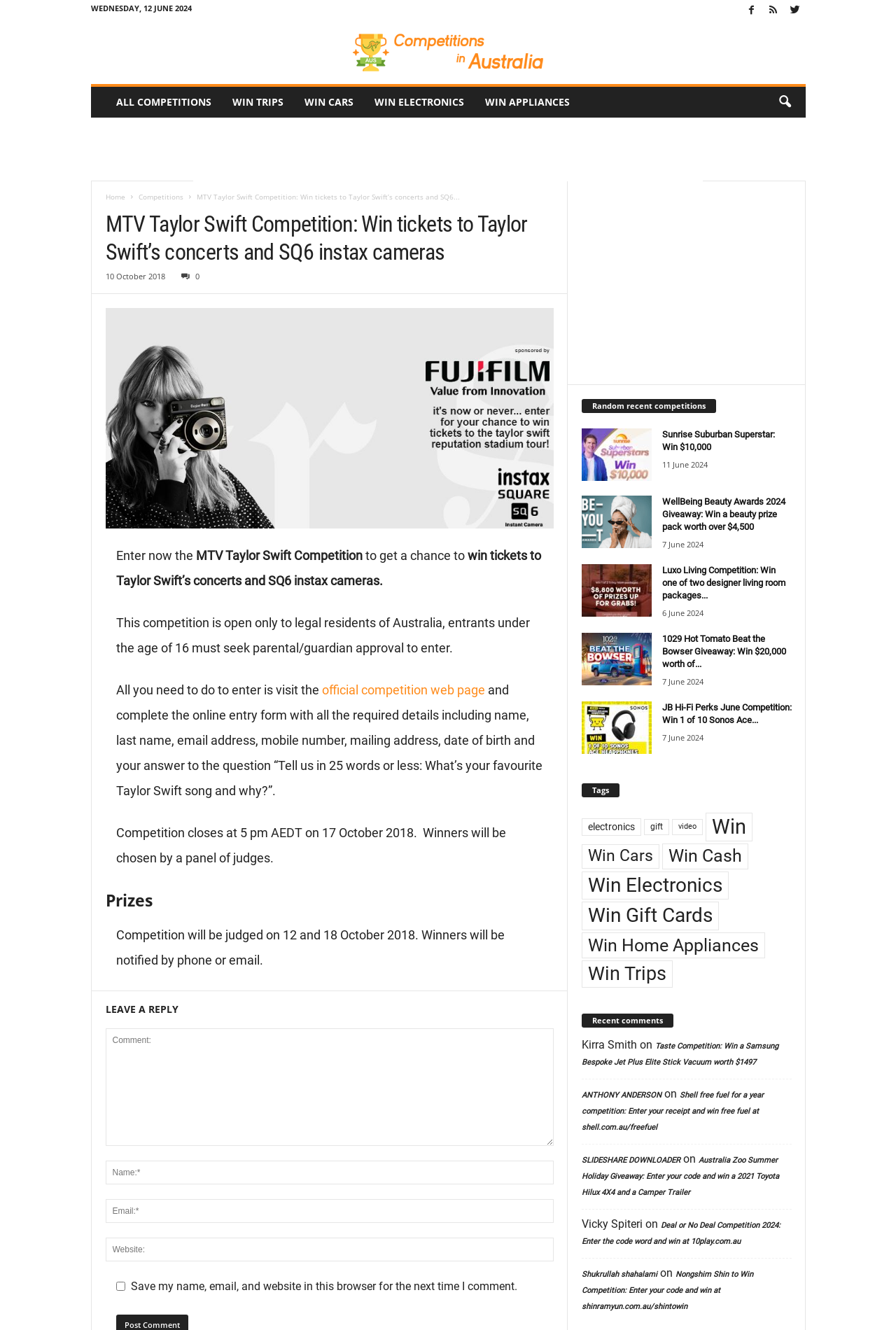Refer to the image and provide a thorough answer to this question:
What is the date of the competition?

The date of the competition can be found at the top of the webpage, where it says 'WEDNESDAY, 12 JUNE 2024'.